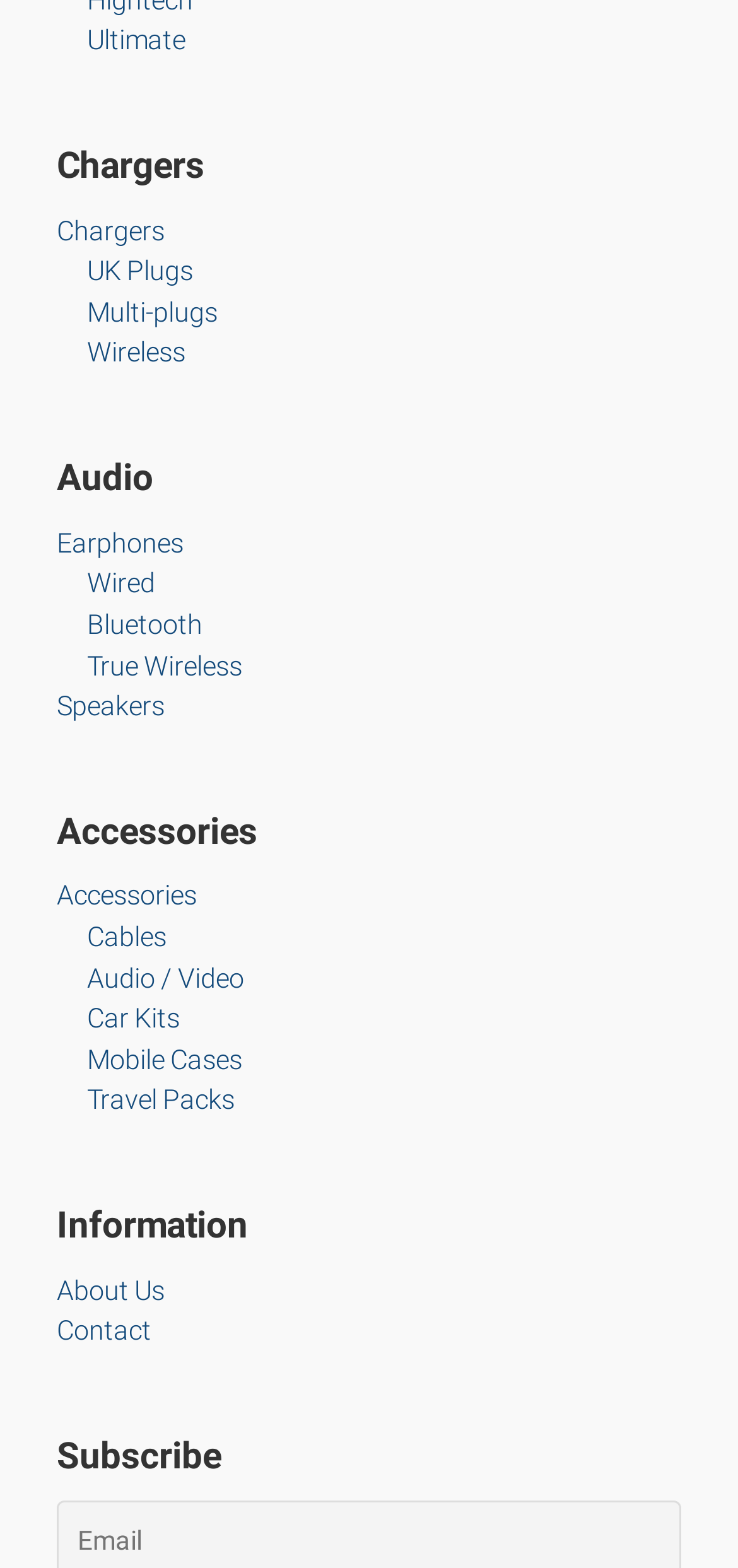What type of audio products are available?
Utilize the image to construct a detailed and well-explained answer.

The type of audio products available are 'Earphones' and 'Speakers' because the links [363] and [365] are under the 'Audio' heading [272], indicating that they are audio products.